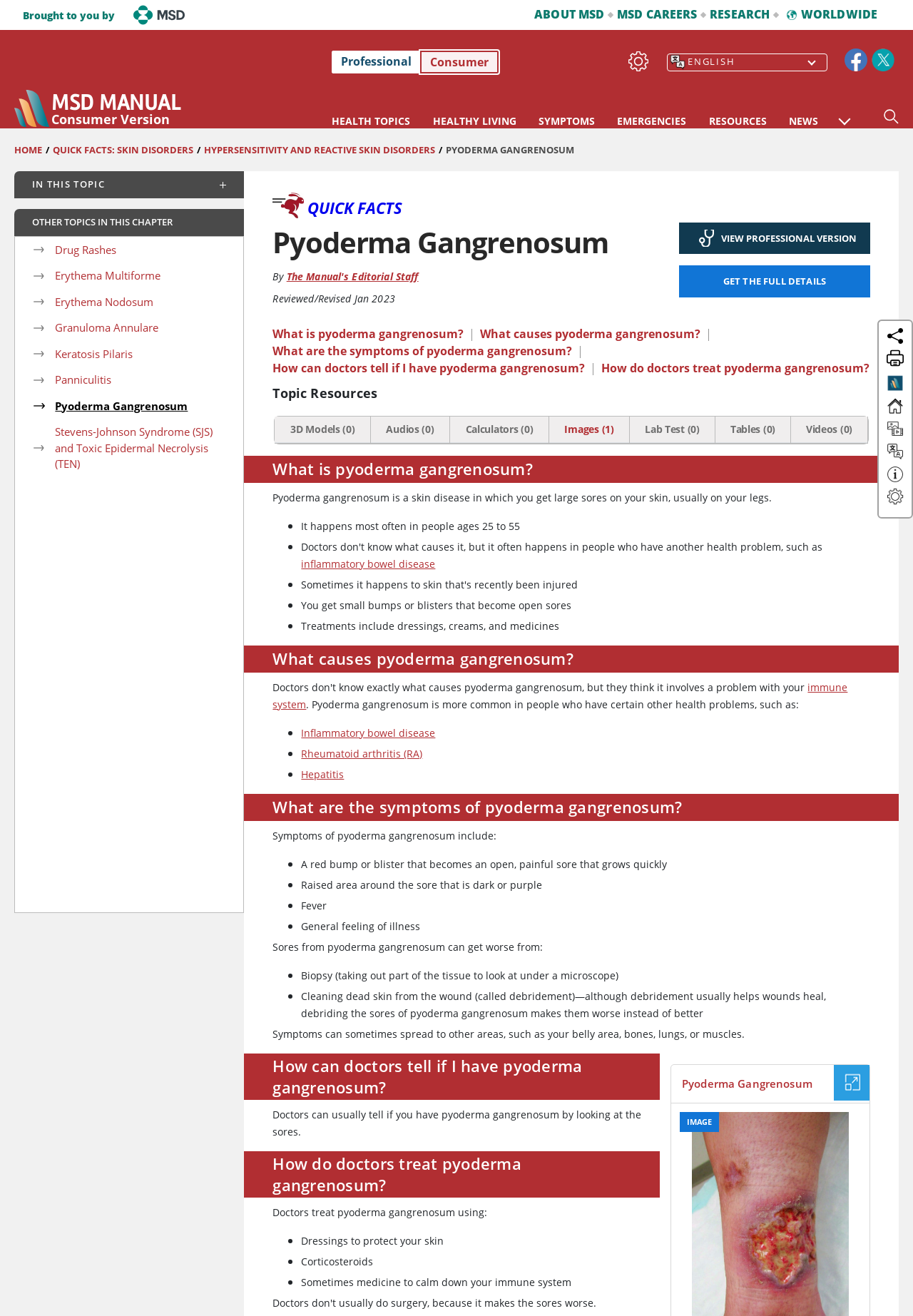How many other topics are listed in the 'OTHER TOPICS IN THIS CHAPTER' section?
Answer the question with as much detail as possible.

I counted the number of links in the 'OTHER TOPICS IN THIS CHAPTER' section, which are 'Drug Rashes', 'Erythema Multiforme', 'Erythema Nodosum', 'Granuloma Annulare', 'Keratosis Pilaris', 'Panniculitis', and 'Stevens-Johnson Syndrome (SJS) and Toxic Epidermal Necrolysis (TEN)'.